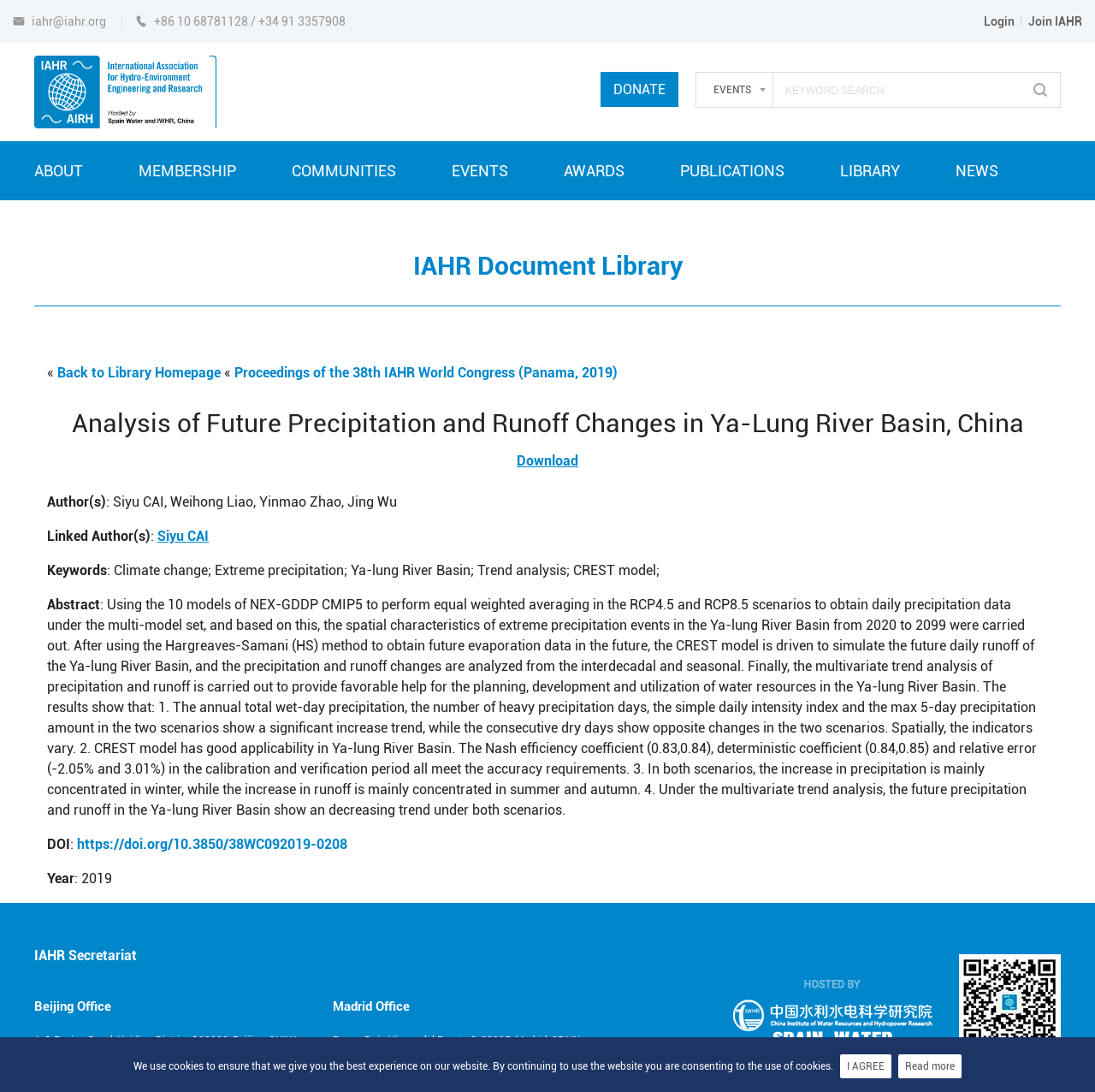What is the purpose of the CREST model in this study?
Please provide a comprehensive answer based on the contents of the image.

The CREST model is mentioned in the abstract of the webpage as a tool used to simulate the future daily runoff of the Ya-Lung River Basin, based on the daily precipitation data obtained from the NEX-GDDP CMIP5 models.